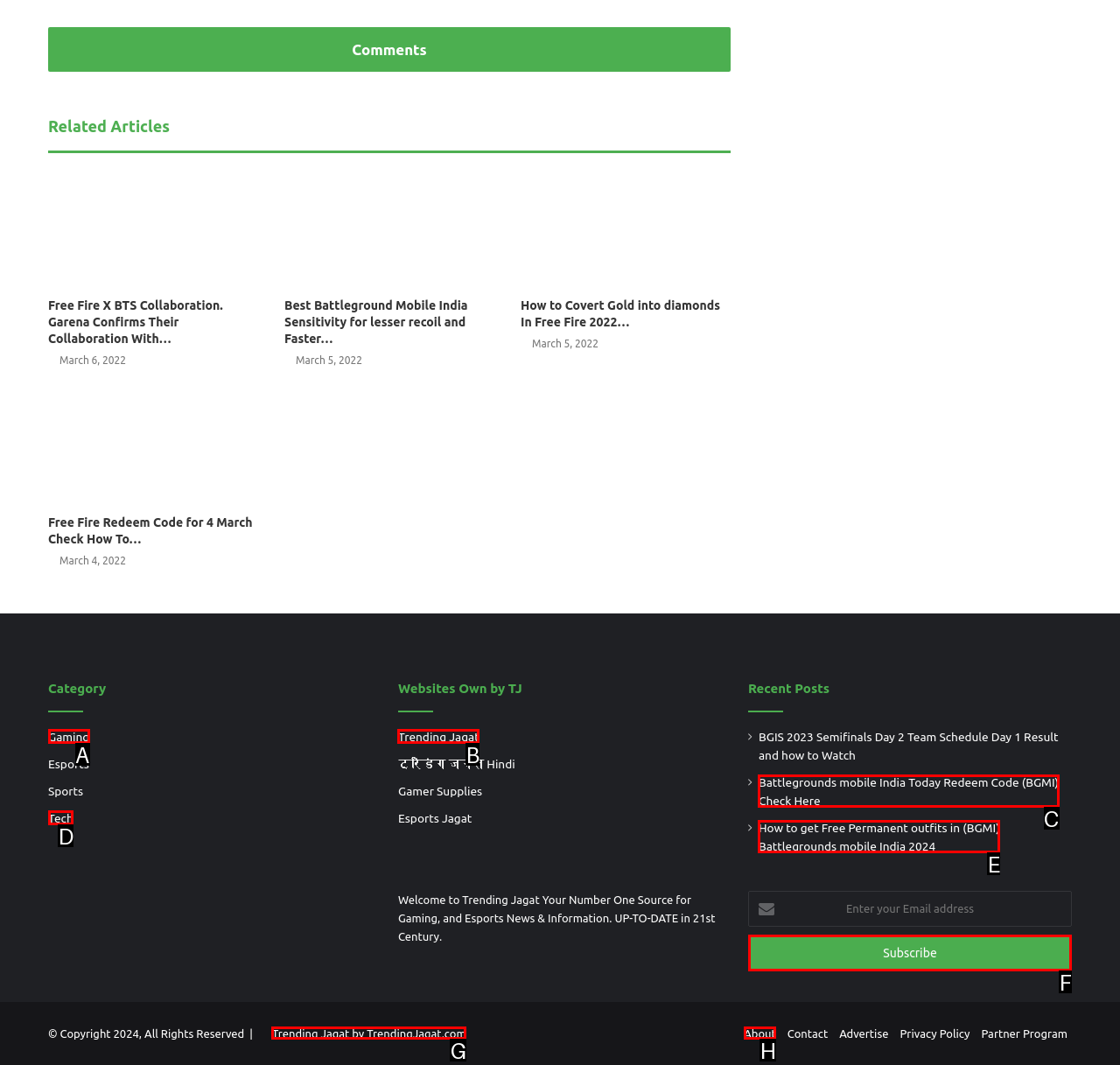For the task: Subscribe to the newsletter, specify the letter of the option that should be clicked. Answer with the letter only.

F